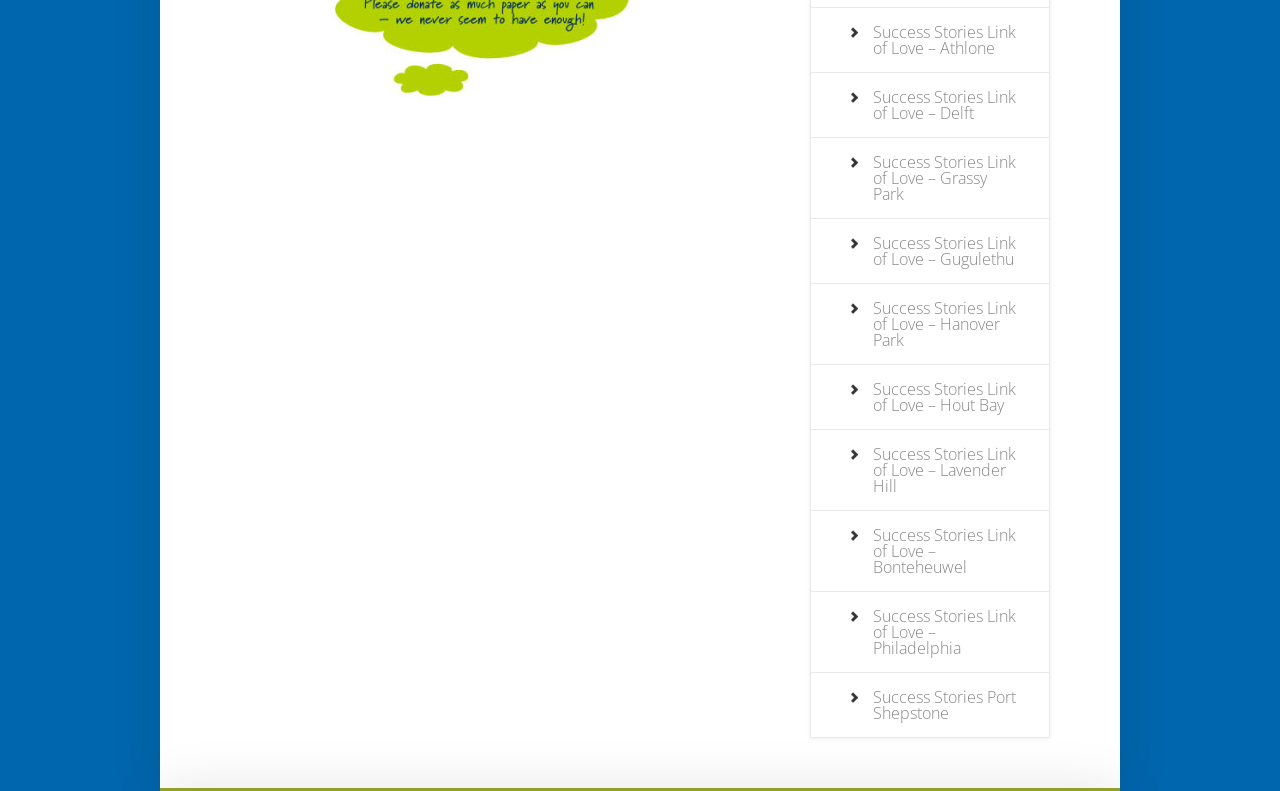What is the location of the last link?
Look at the image and answer the question with a single word or phrase.

Port Shepstone